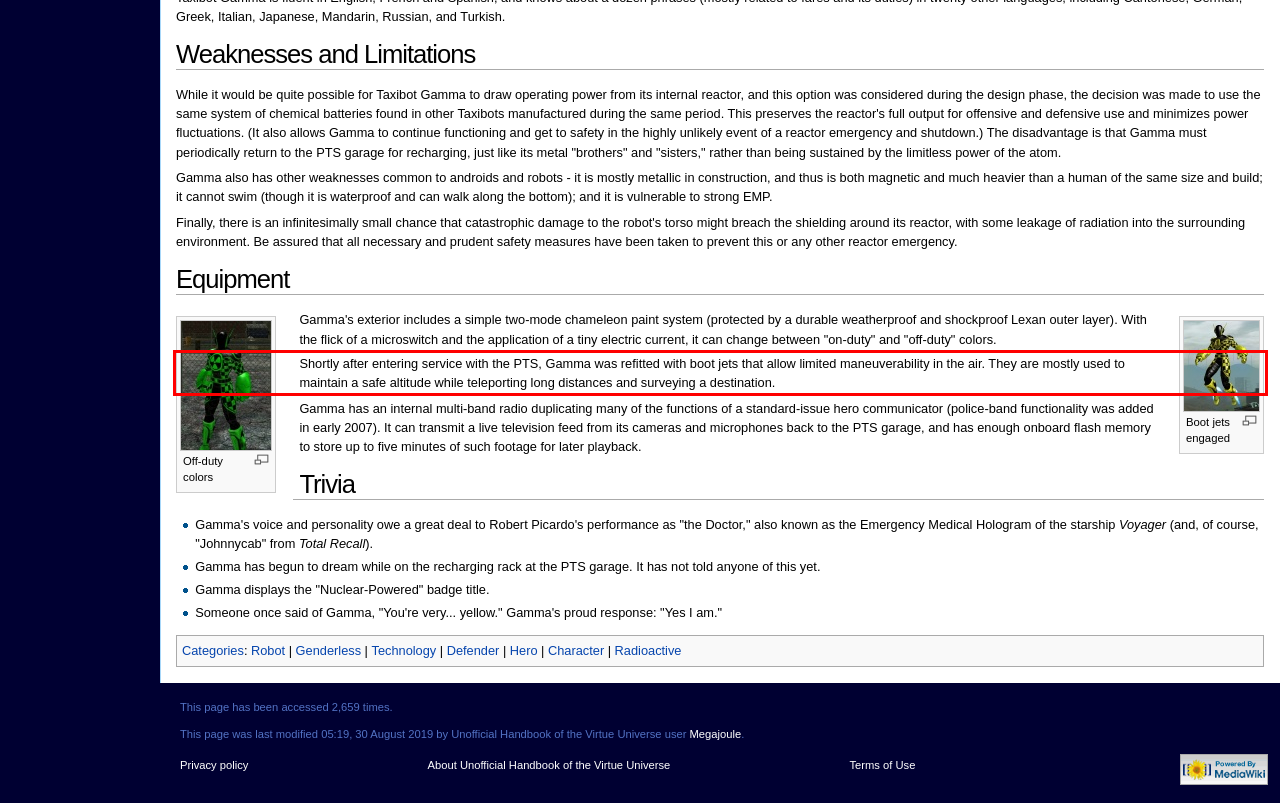Please identify the text within the red rectangular bounding box in the provided webpage screenshot.

Shortly after entering service with the PTS, Gamma was refitted with boot jets that allow limited maneuverability in the air. They are mostly used to maintain a safe altitude while teleporting long distances and surveying a destination.